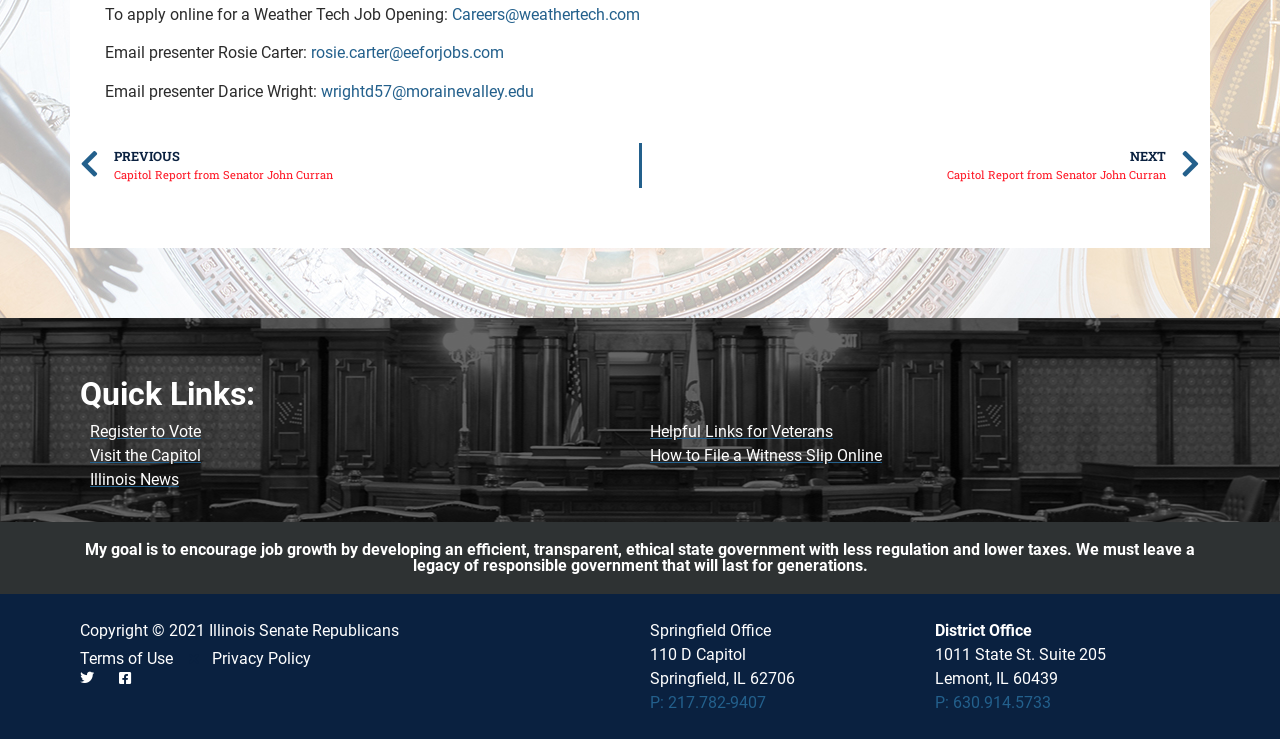Locate the bounding box coordinates of the UI element described by: "P: 630.914.5733". Provide the coordinates as four float numbers between 0 and 1, formatted as [left, top, right, bottom].

[0.73, 0.938, 0.821, 0.963]